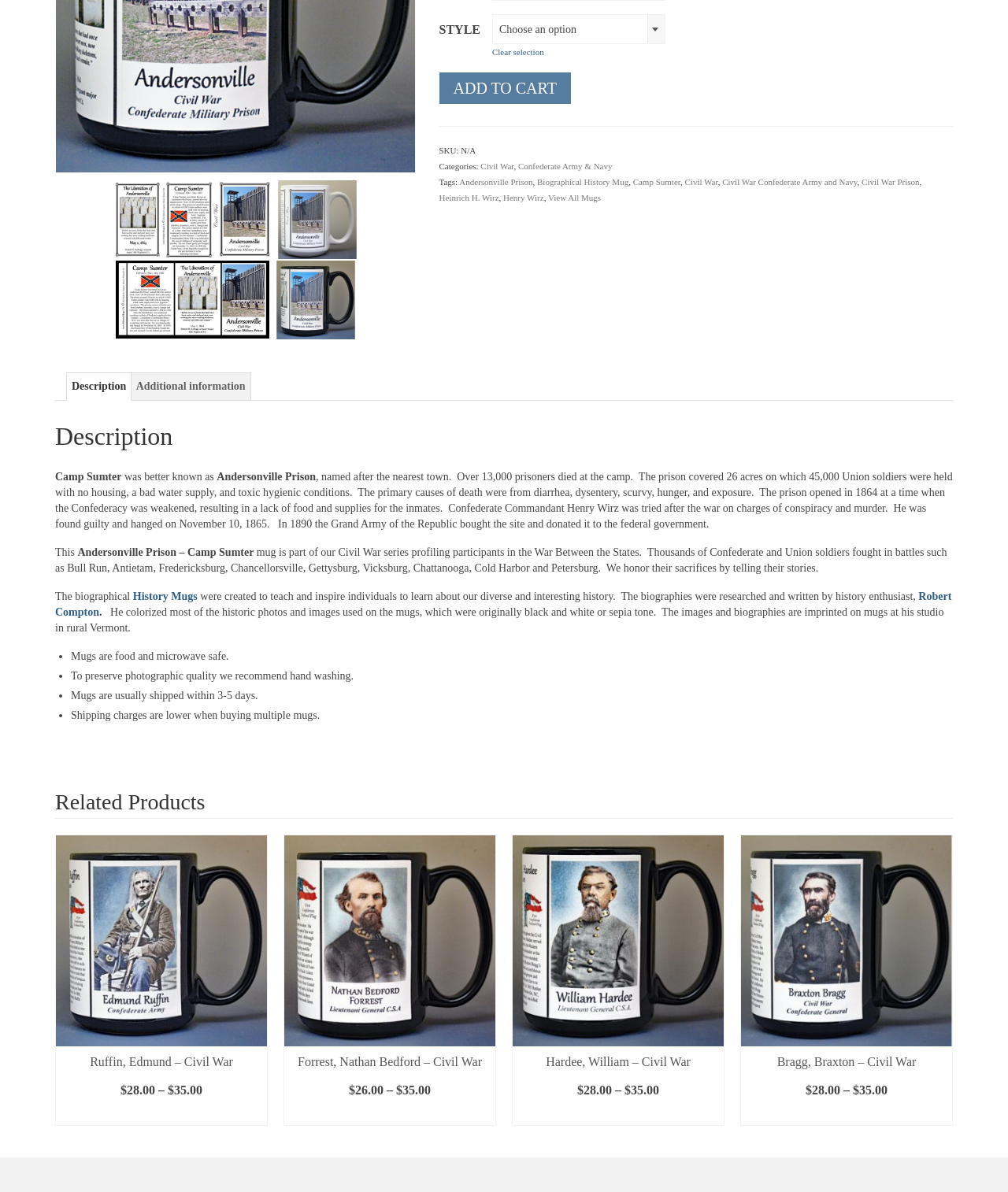Find the bounding box of the UI element described as follows: "Previous".

[0.055, 0.801, 0.082, 0.851]